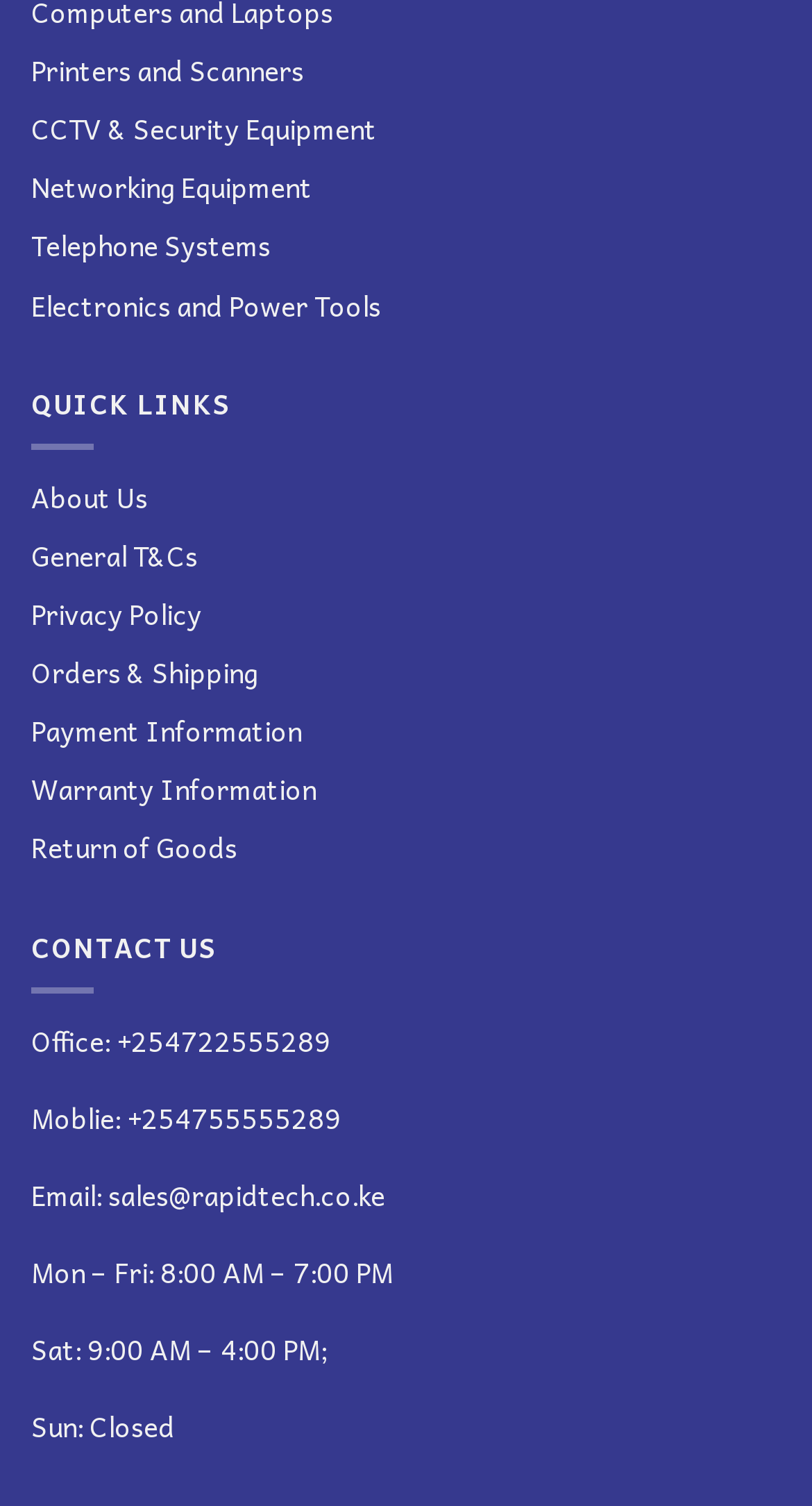What type of equipment is listed under 'CCTV & Security Equipment'?
Provide a short answer using one word or a brief phrase based on the image.

Security equipment